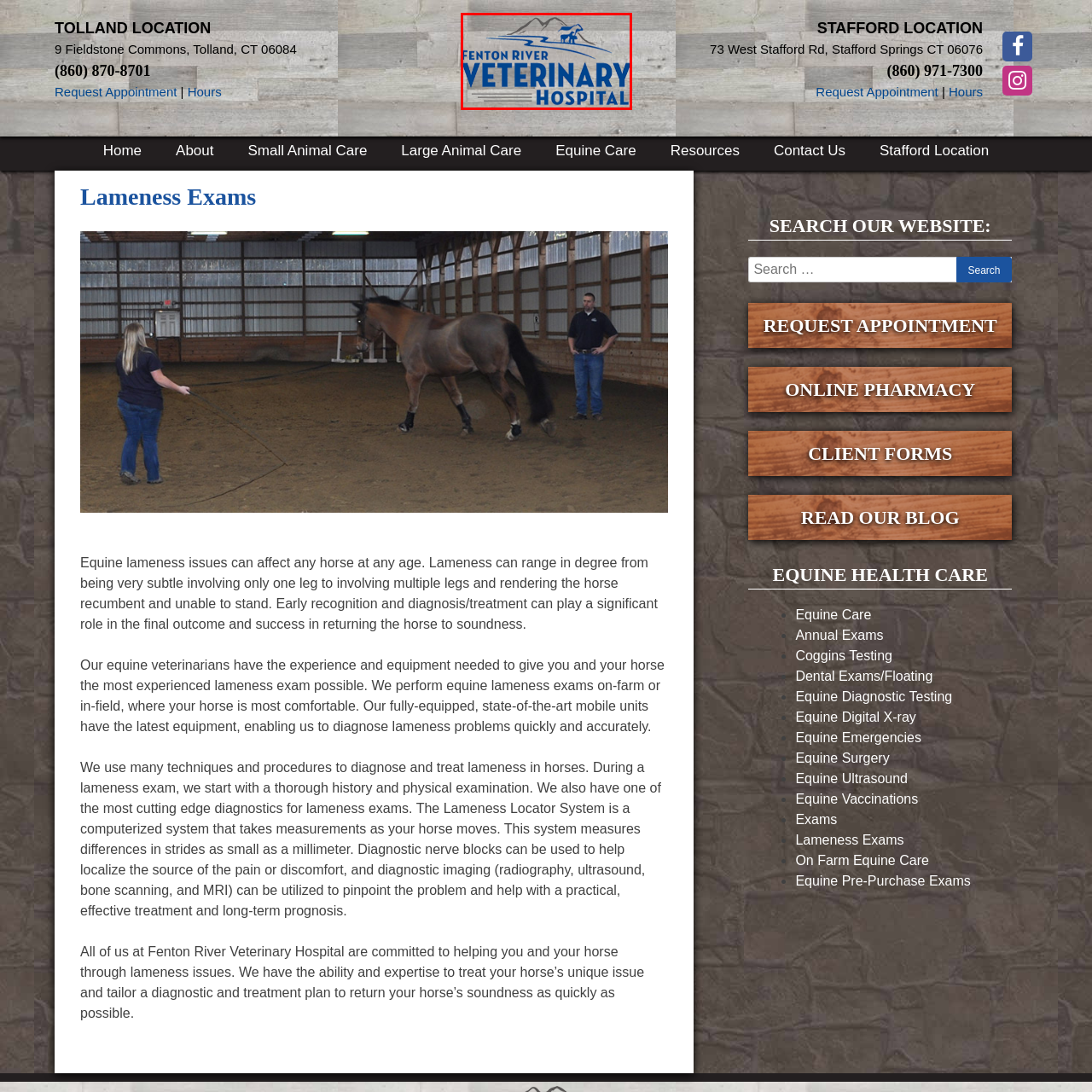Look at the image within the red outline, What is depicted above the hospital's name? Answer with one word or phrase.

A horse and a river